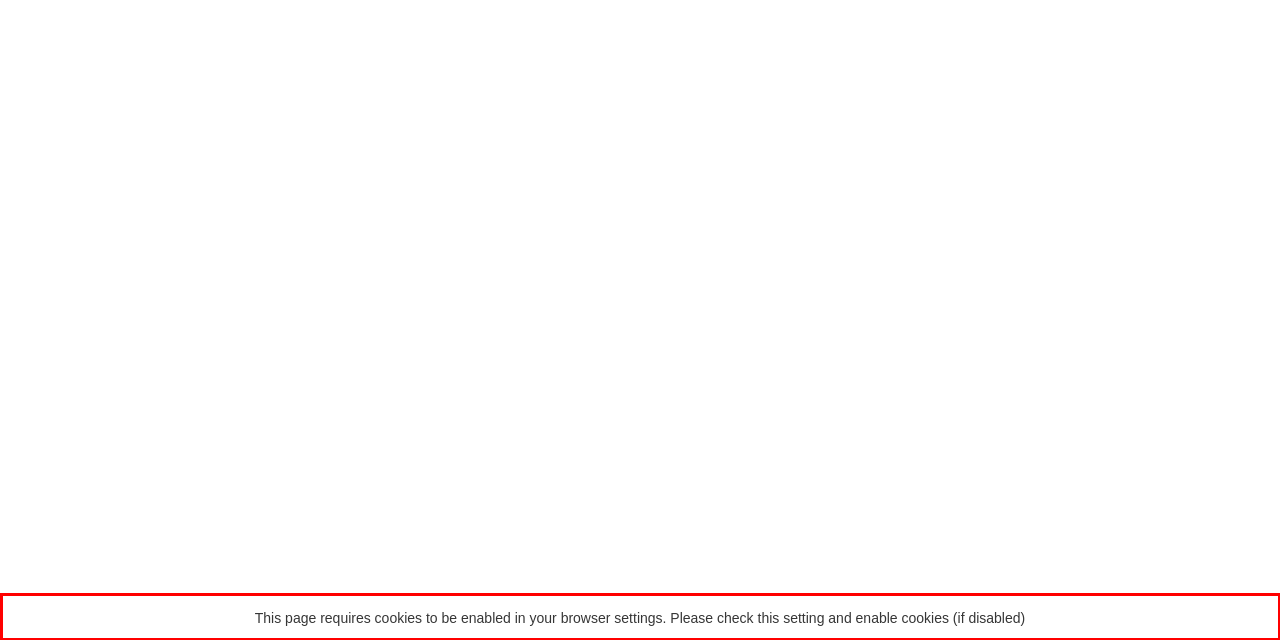You have a screenshot of a webpage with a UI element highlighted by a red bounding box. Use OCR to obtain the text within this highlighted area.

This page requires cookies to be enabled in your browser settings. Please check this setting and enable cookies (if disabled)